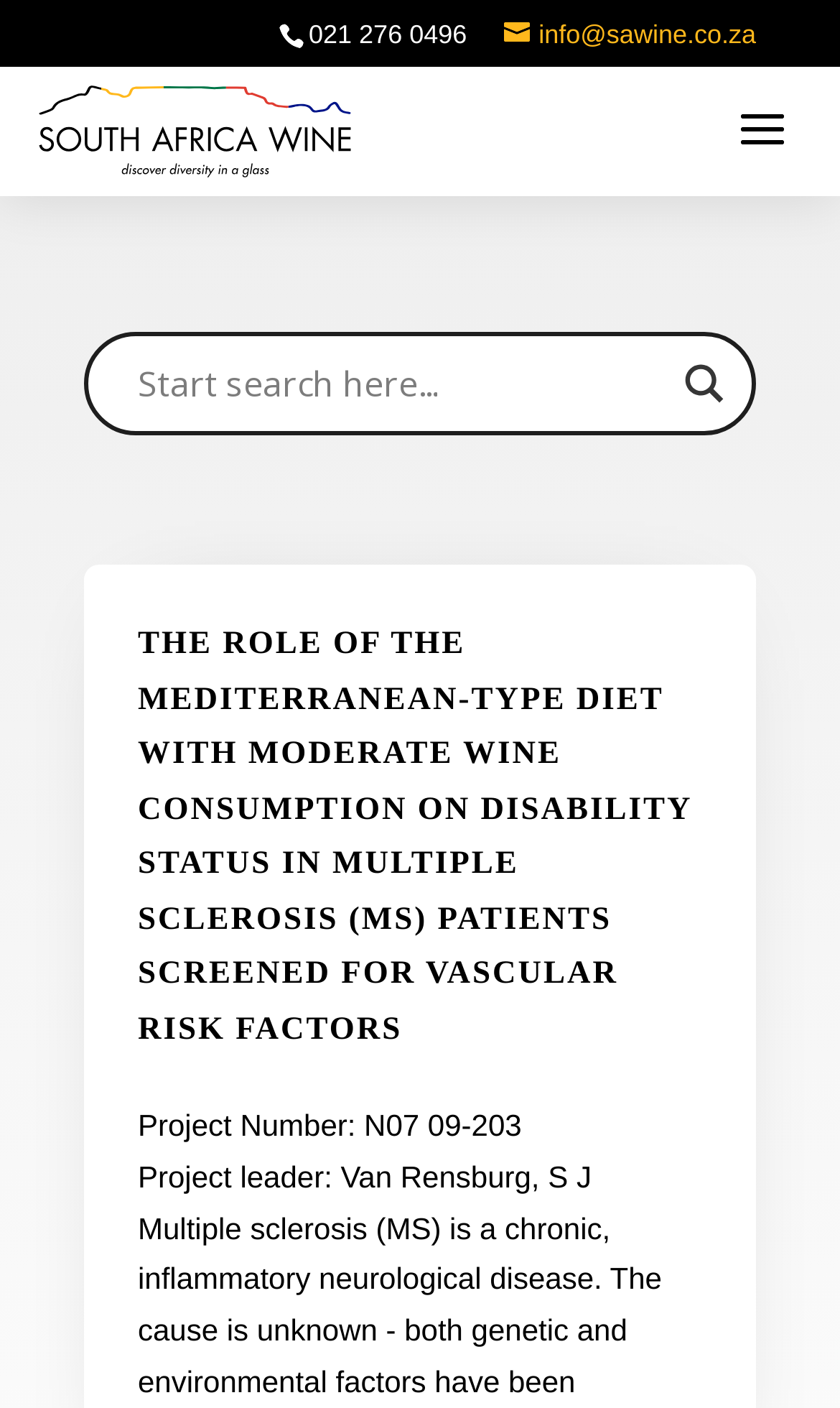Give a one-word or one-phrase response to the question:
What is the phone number on the webpage?

021 276 0496